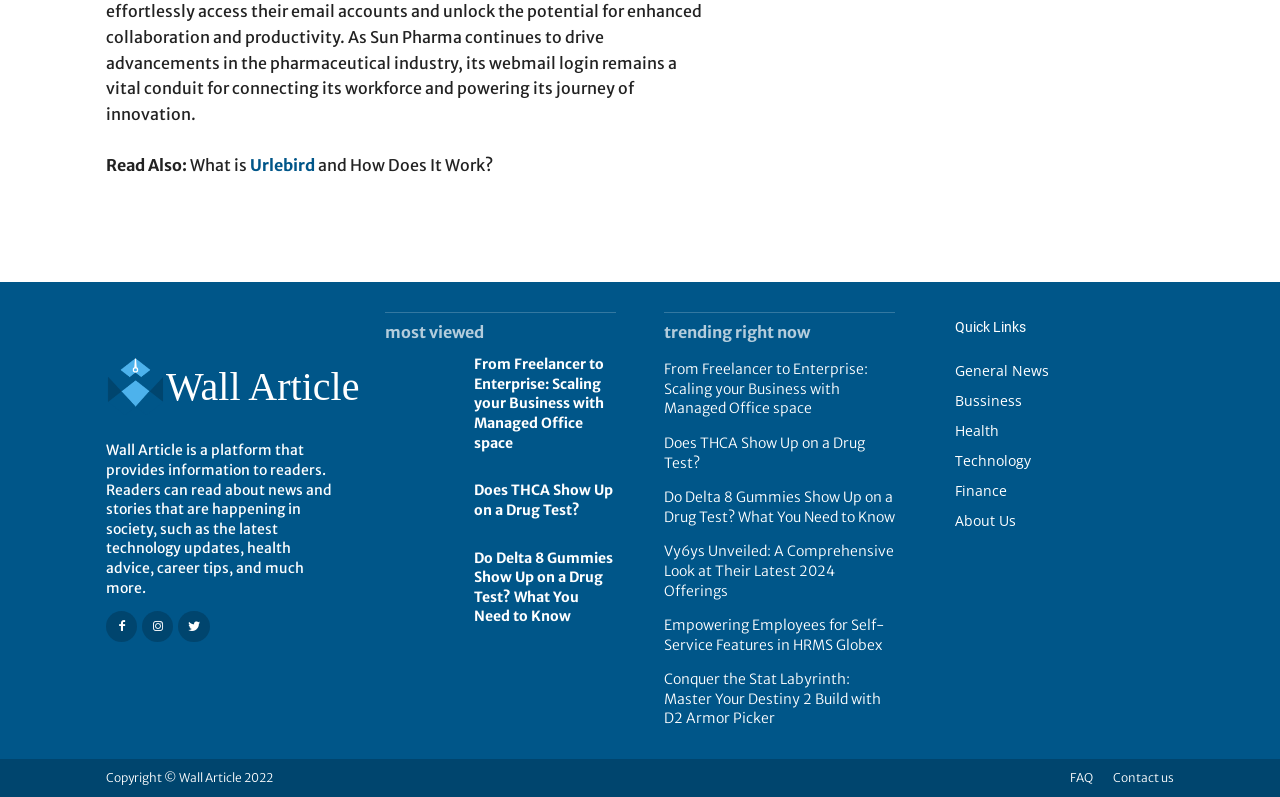Please identify the bounding box coordinates of the element that needs to be clicked to execute the following command: "Explore the technology section". Provide the bounding box using four float numbers between 0 and 1, formatted as [left, top, right, bottom].

[0.746, 0.566, 0.805, 0.59]